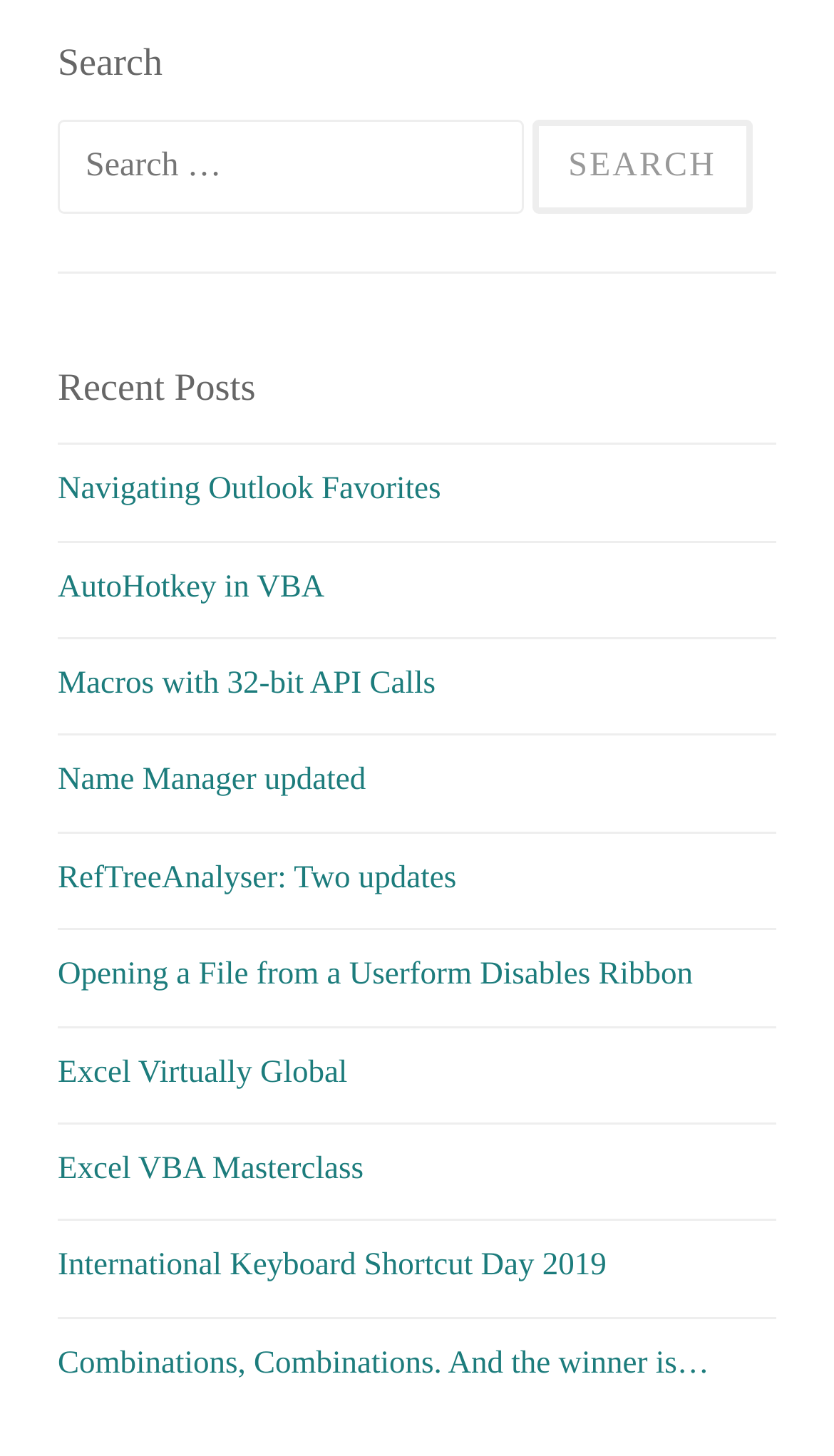Identify the bounding box coordinates for the element that needs to be clicked to fulfill this instruction: "Click the link to view Book Sorters". Provide the coordinates in the format of four float numbers between 0 and 1: [left, top, right, bottom].

None